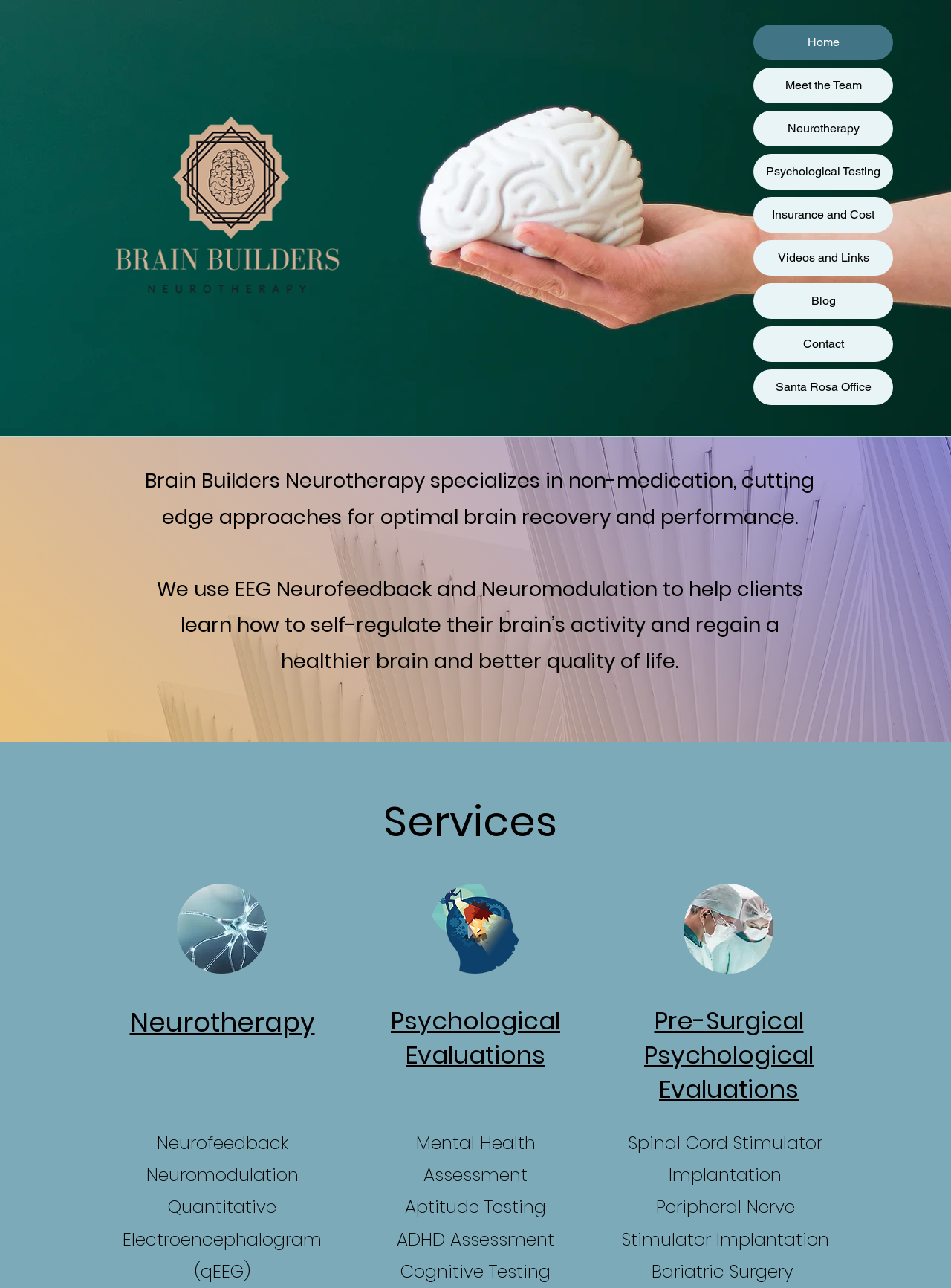Please find the bounding box for the UI element described by: "Contact".

[0.792, 0.253, 0.939, 0.281]